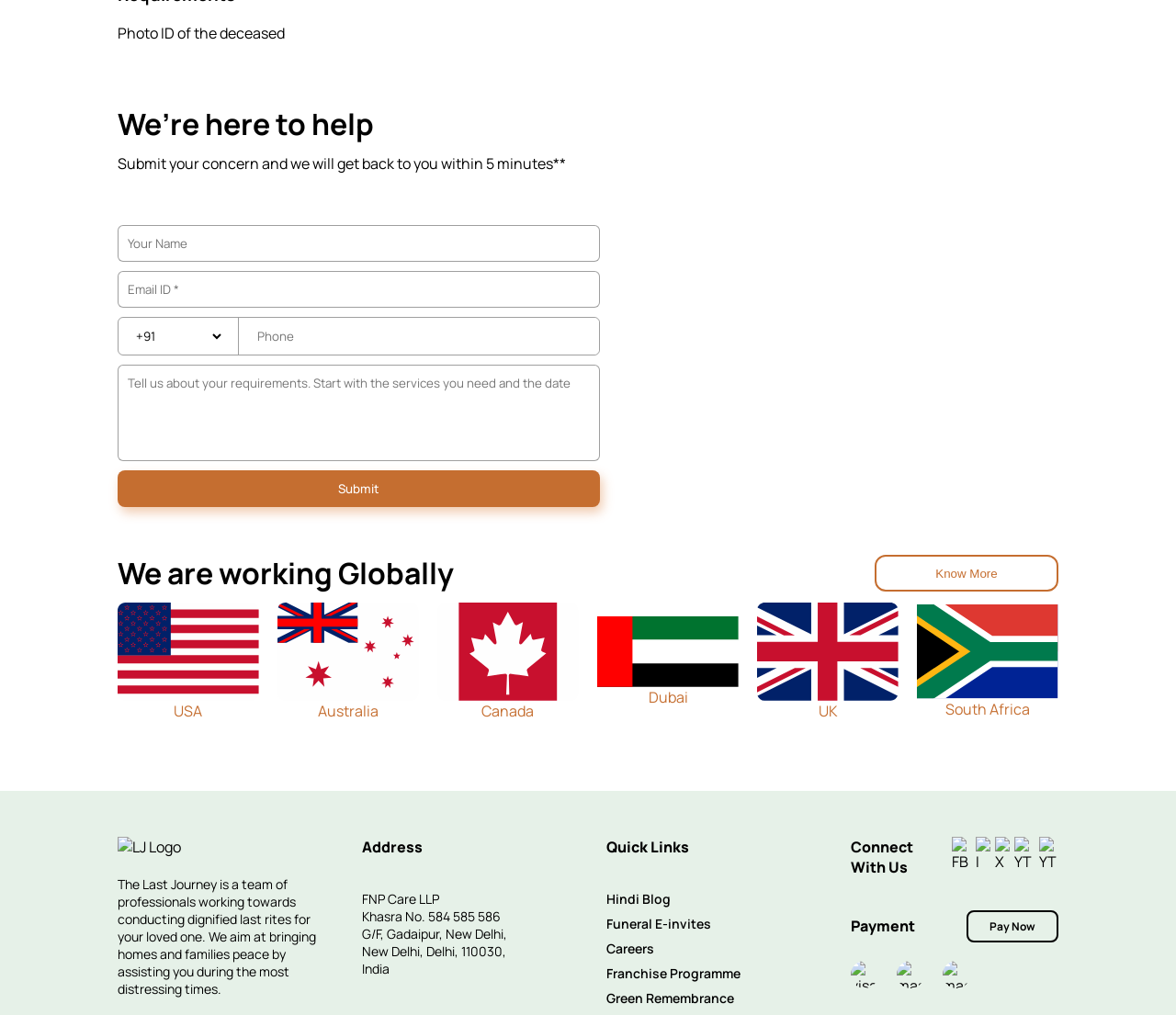Please identify the bounding box coordinates of the region to click in order to complete the given instruction: "Click the Submit button". The coordinates should be four float numbers between 0 and 1, i.e., [left, top, right, bottom].

[0.1, 0.463, 0.51, 0.5]